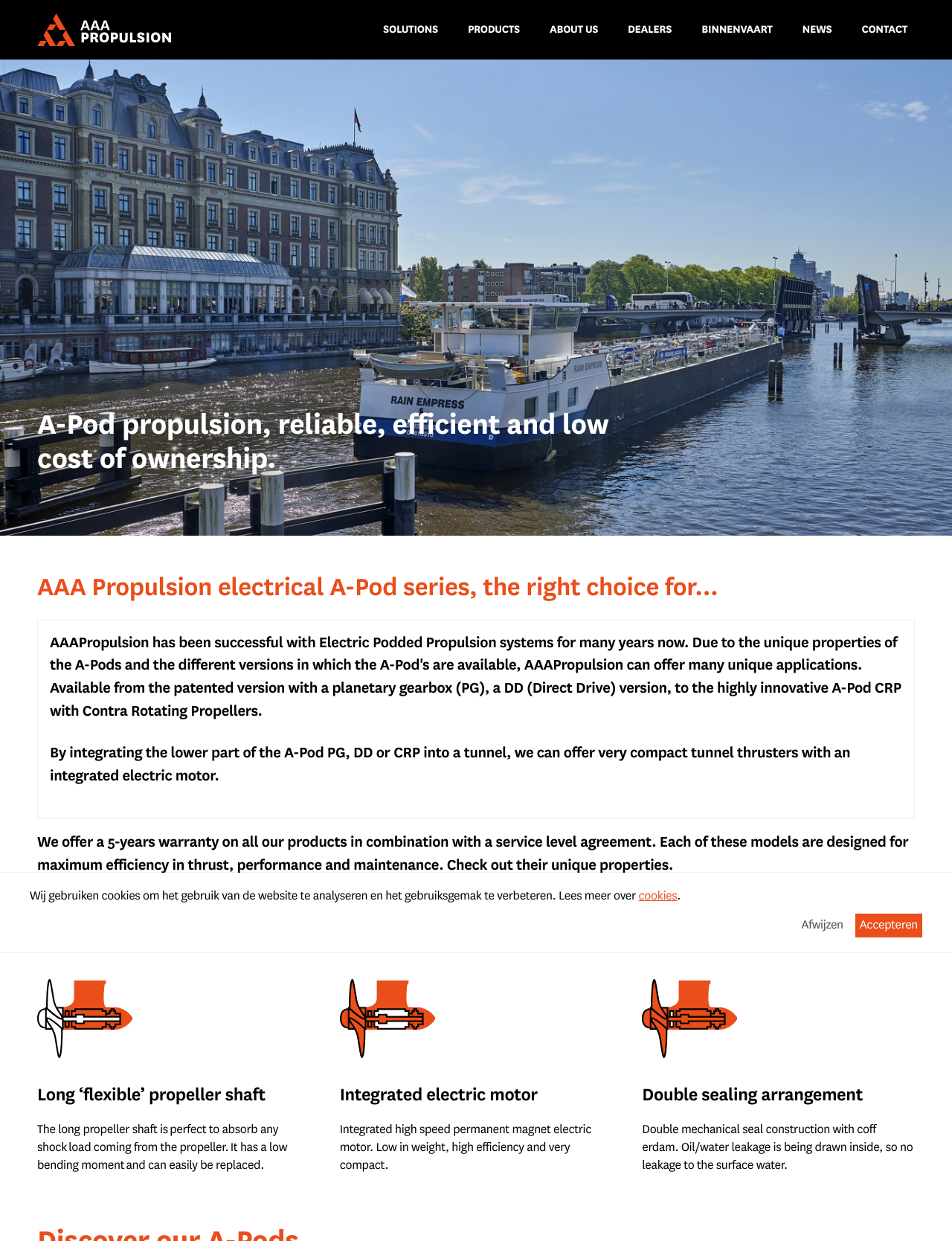Based on the image, provide a detailed and complete answer to the question: 
What is the purpose of the double sealing arrangement?

The double mechanical seal construction with coff erdam is designed to prevent oil/water leakage to the surface water, by drawing any leakage inside.